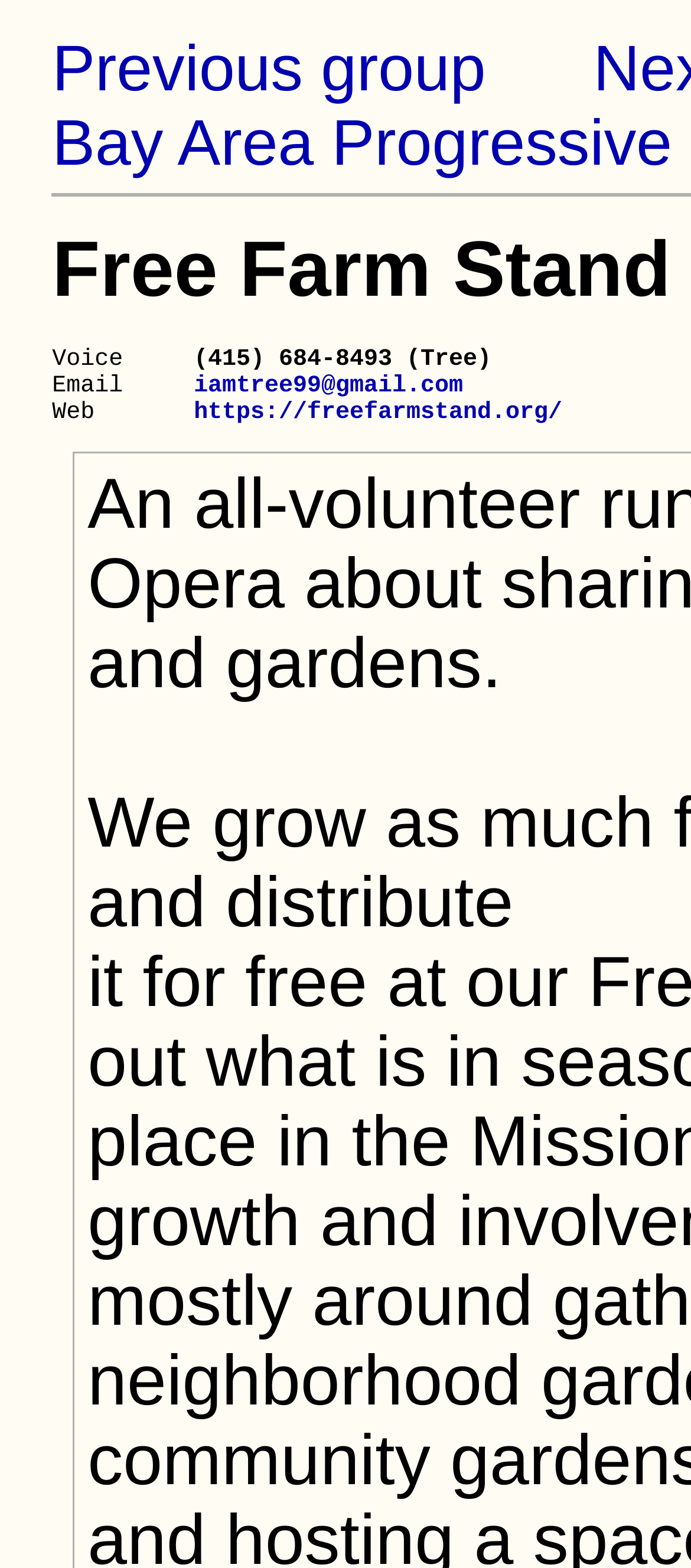Answer the following query with a single word or phrase:
What is the purpose of the 'Previous group' link?

To navigate to a previous group